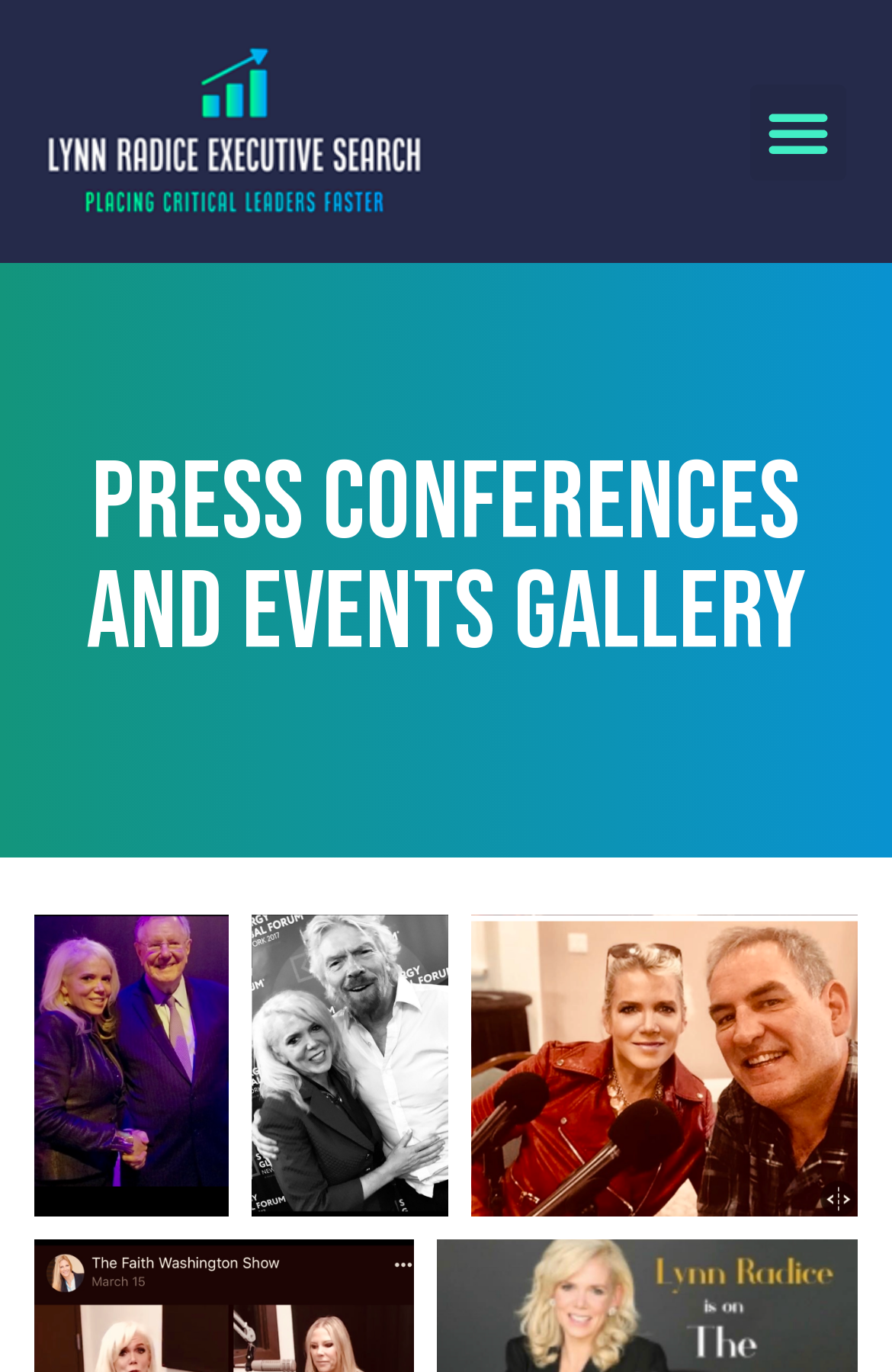Illustrate the webpage thoroughly, mentioning all important details.

The webpage is titled "News – lynnradice.com" and features a menu toggle button at the top right corner. Below the menu toggle button, there is a heading that reads "PRESS CONFERENCES AND EVENTS GALLERY". 

Under the heading, there are three links, each containing an image. The first link is located at the top left, the second link is positioned in the middle, and the third link is placed at the top right. These links and images are arranged horizontally, taking up most of the width of the webpage. 

At the top left corner, there is another link, which is separate from the three links mentioned earlier.